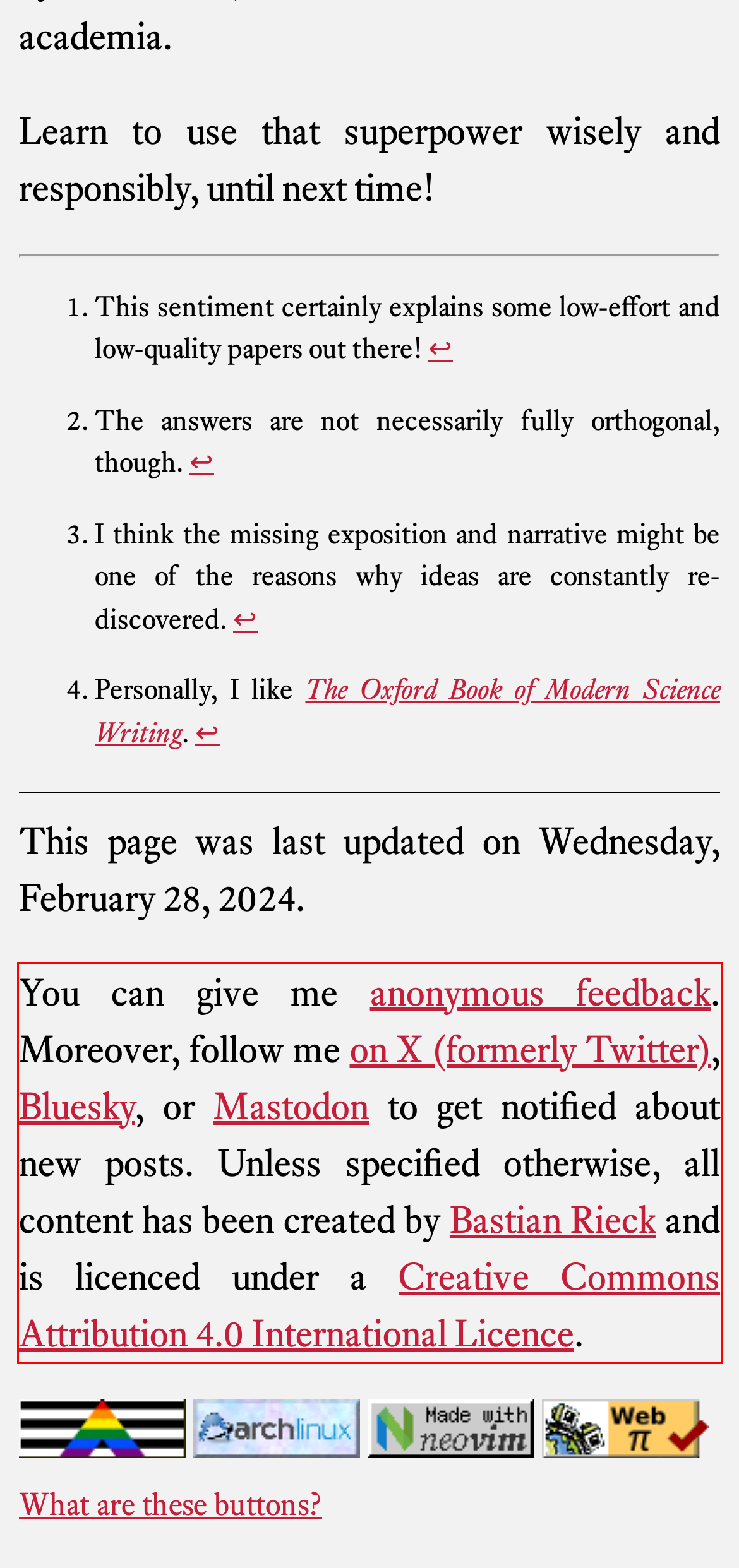Given a webpage screenshot, identify the text inside the red bounding box using OCR and extract it.

You can give me anonymous feedback. Moreover, follow me on X (formerly Twitter), Bluesky, or Mastodon to get notified about new posts. Unless specified otherwise, all content has been created by Bastian Rieck and is licenced under a Creative Commons Attribution 4.0 International Licence.